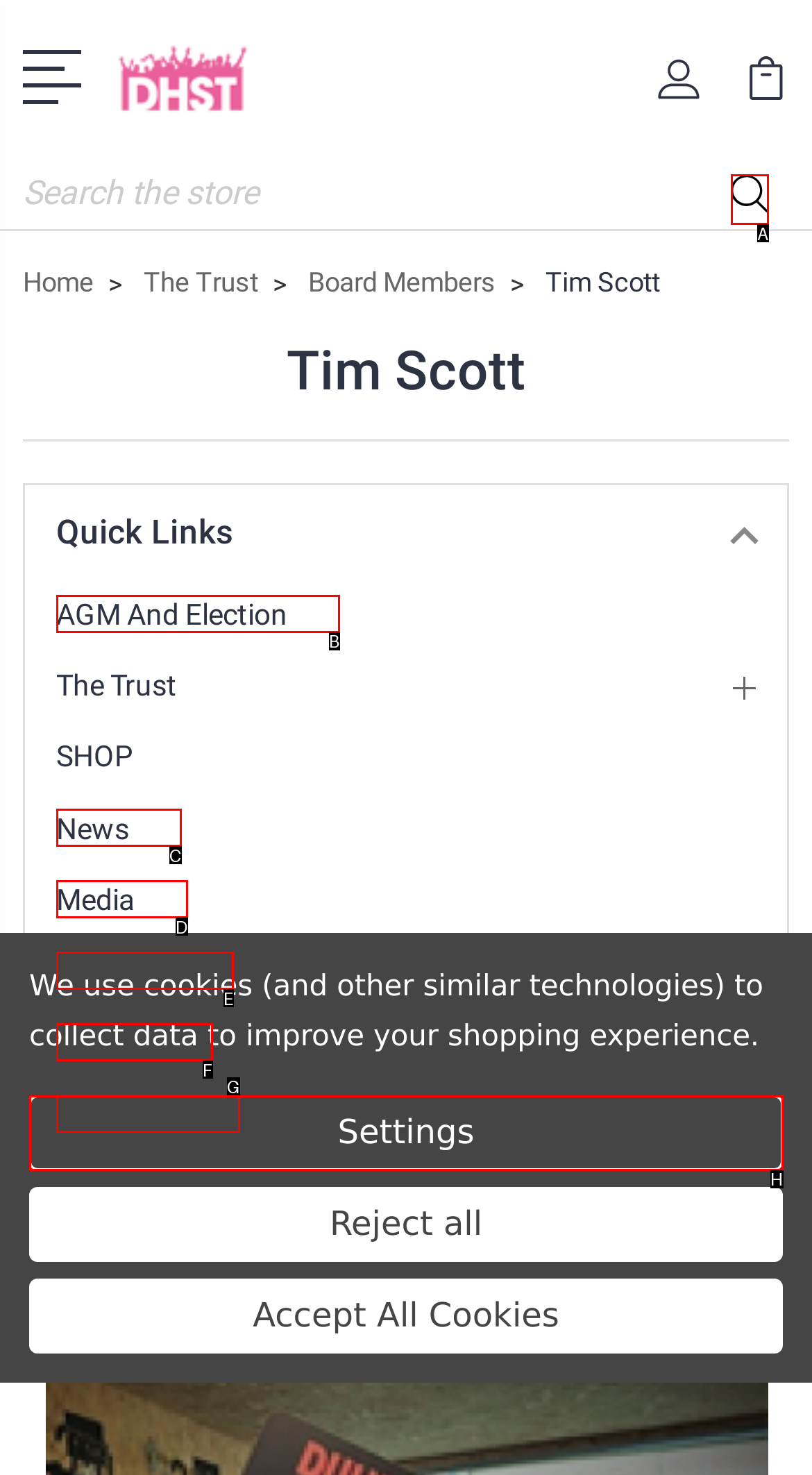Identify the HTML element that corresponds to the following description: AGM and Election. Provide the letter of the correct option from the presented choices.

B